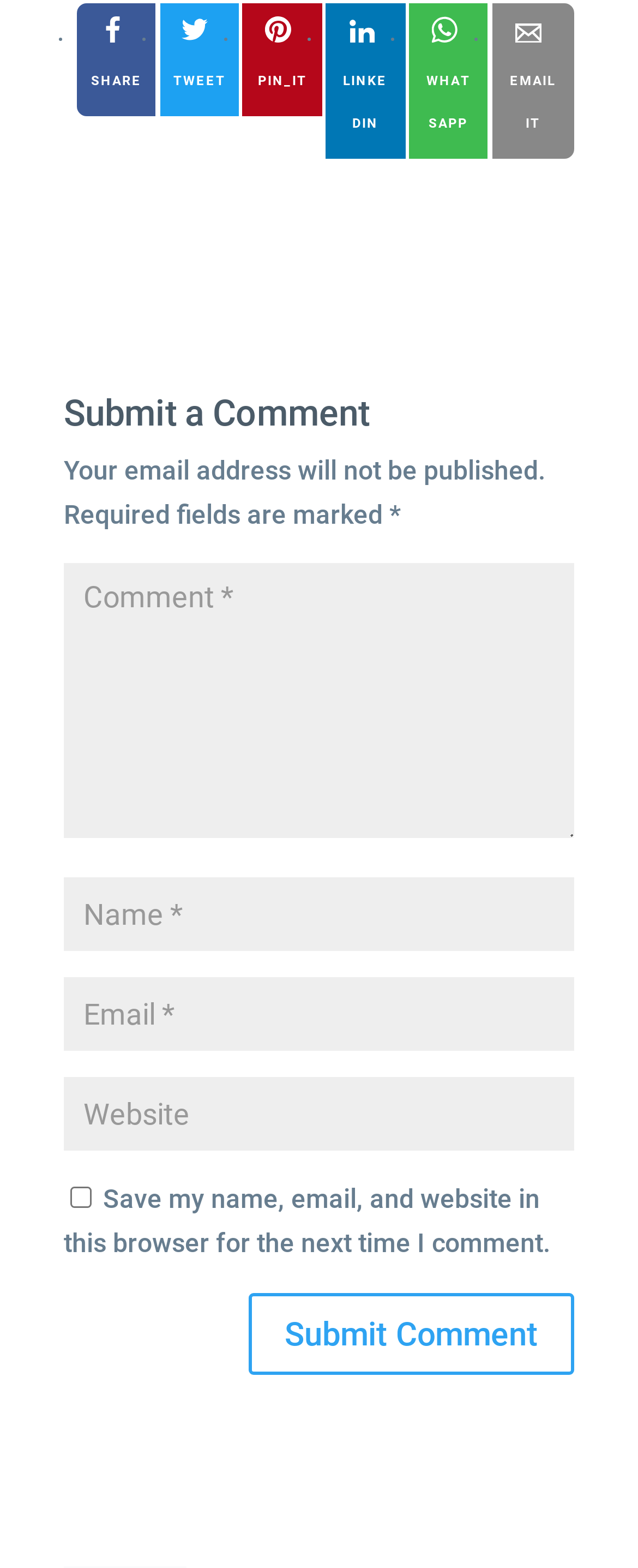Answer briefly with one word or phrase:
How many text fields are required?

3